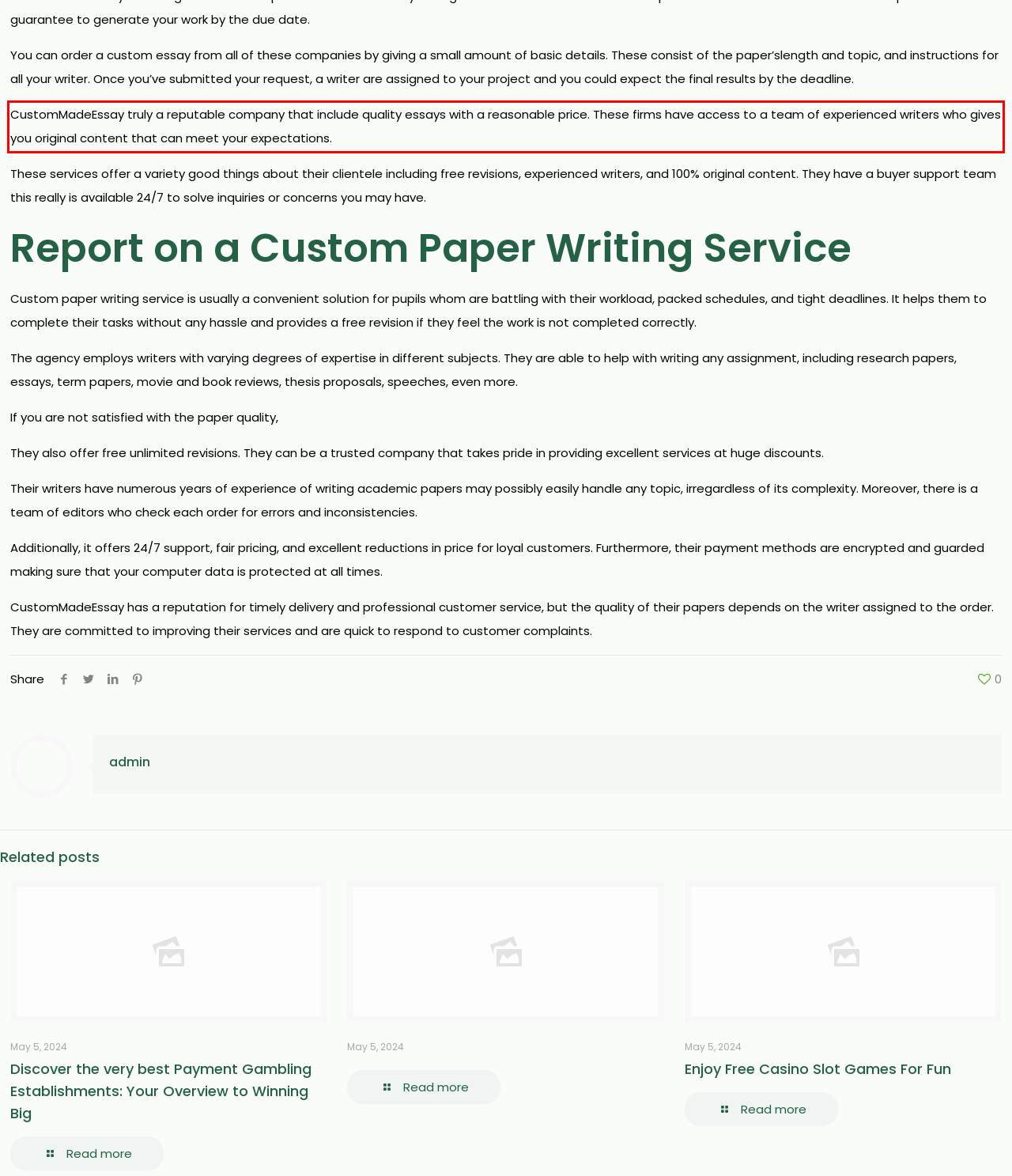Please examine the webpage screenshot and extract the text within the red bounding box using OCR.

CustomMadeEssay truly a reputable company that include quality essays with a reasonable price. These firms have access to a team of experienced writers who gives you original content that can meet your expectations.